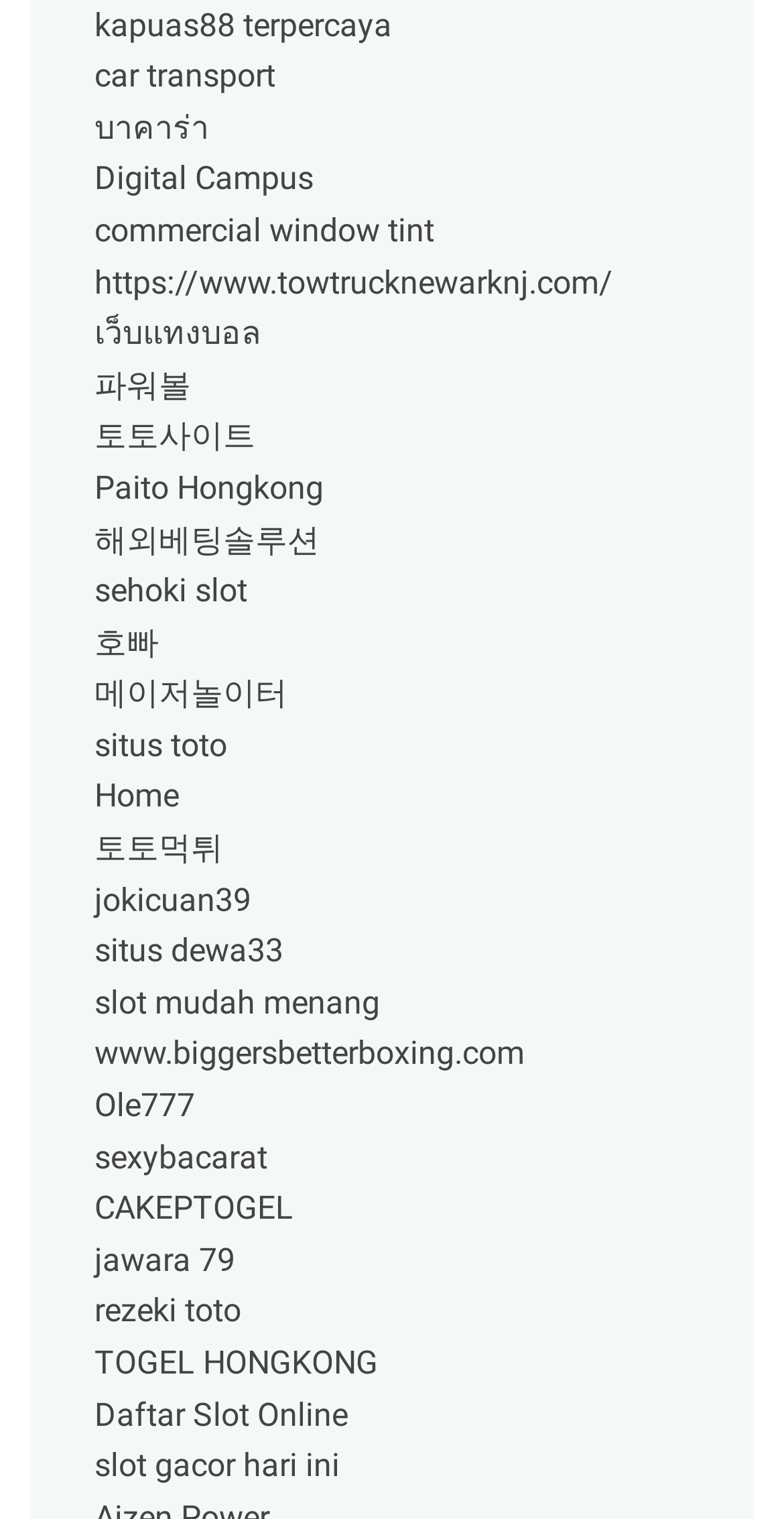Answer the question below with a single word or a brief phrase: 
What is the main purpose of this webpage?

Link directory